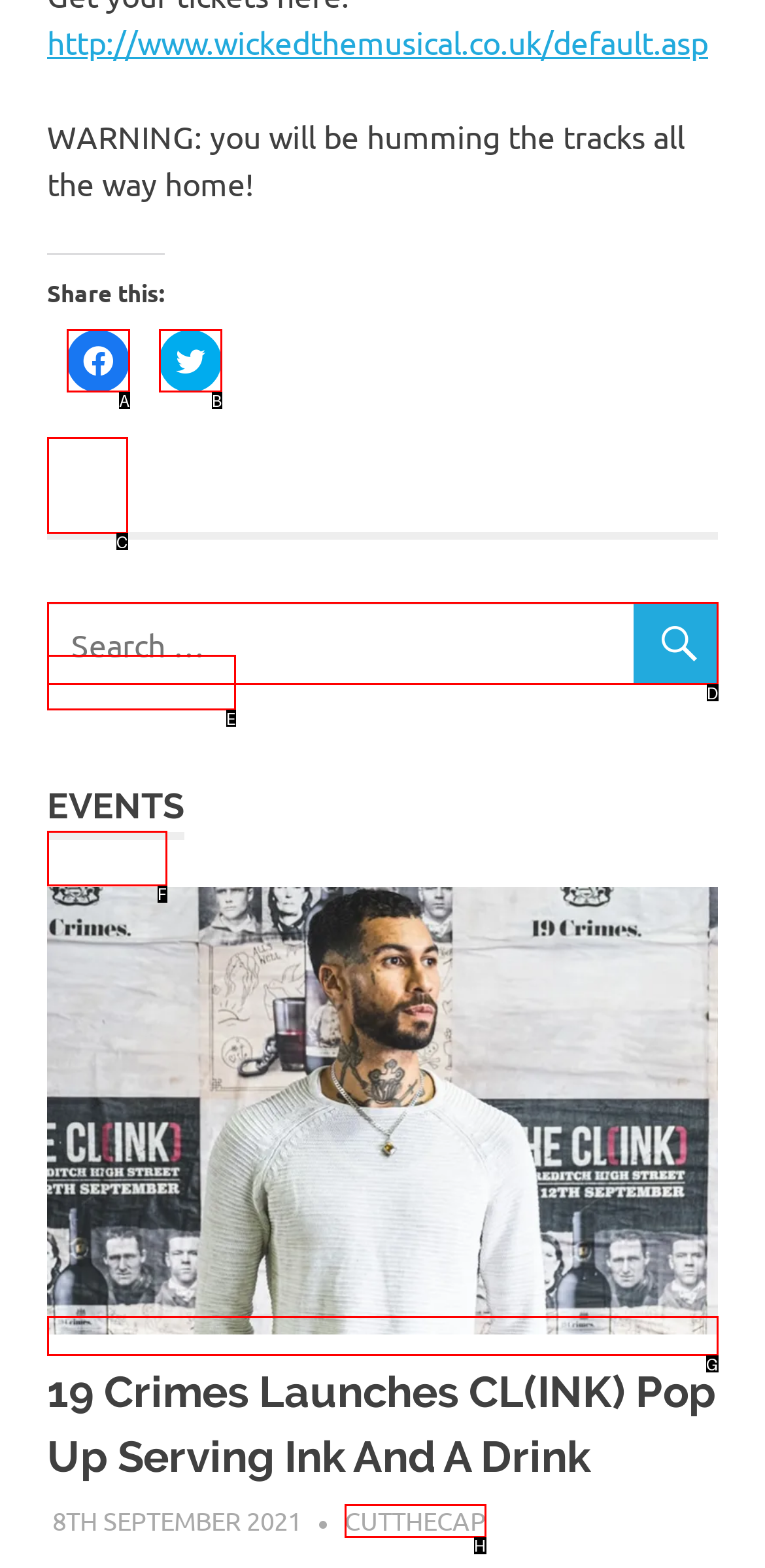Figure out which option to click to perform the following task: Click on Wicked
Provide the letter of the correct option in your response.

F